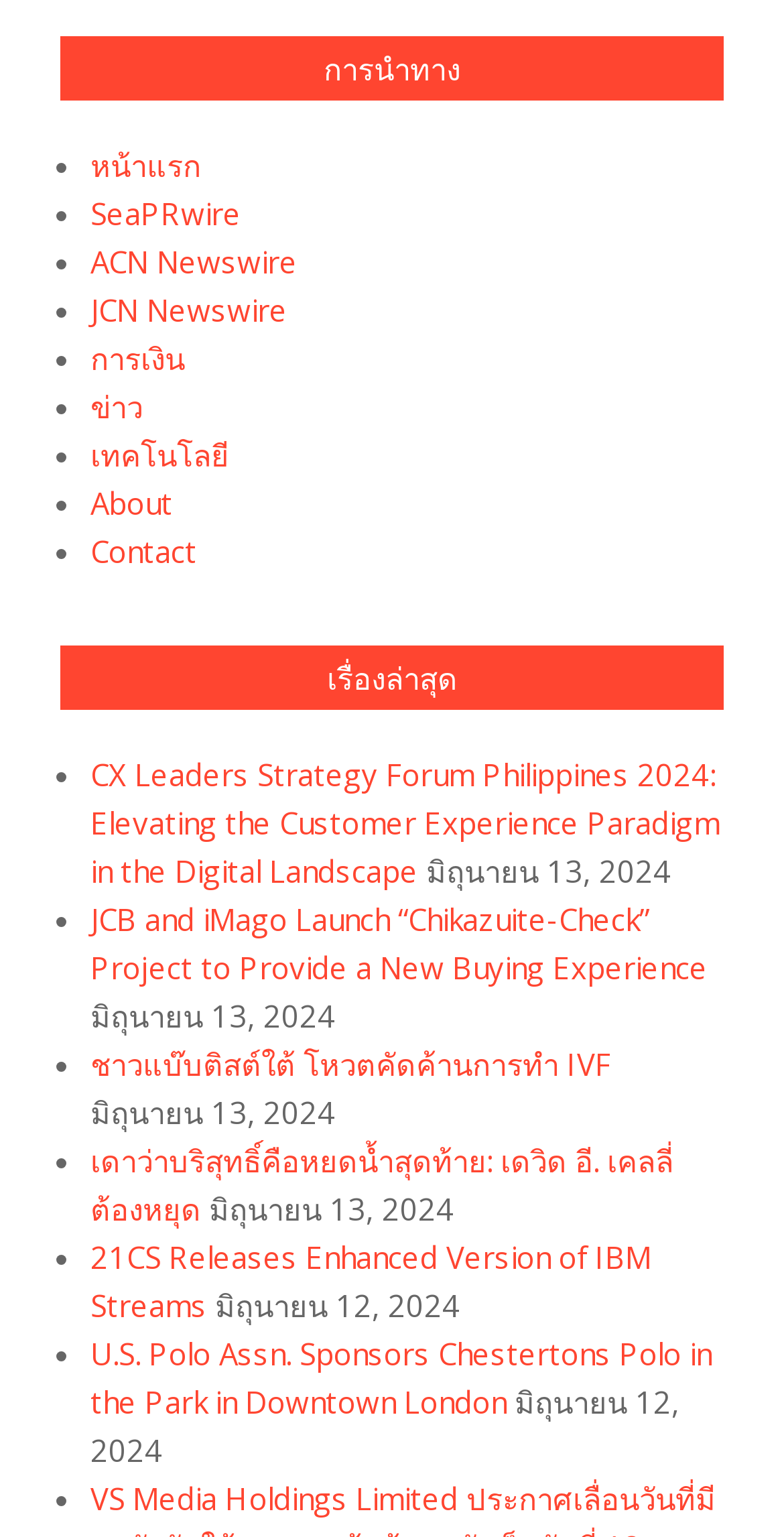Determine the bounding box coordinates of the section to be clicked to follow the instruction: "Click on หน้าแรก". The coordinates should be given as four float numbers between 0 and 1, formatted as [left, top, right, bottom].

[0.115, 0.094, 0.256, 0.12]